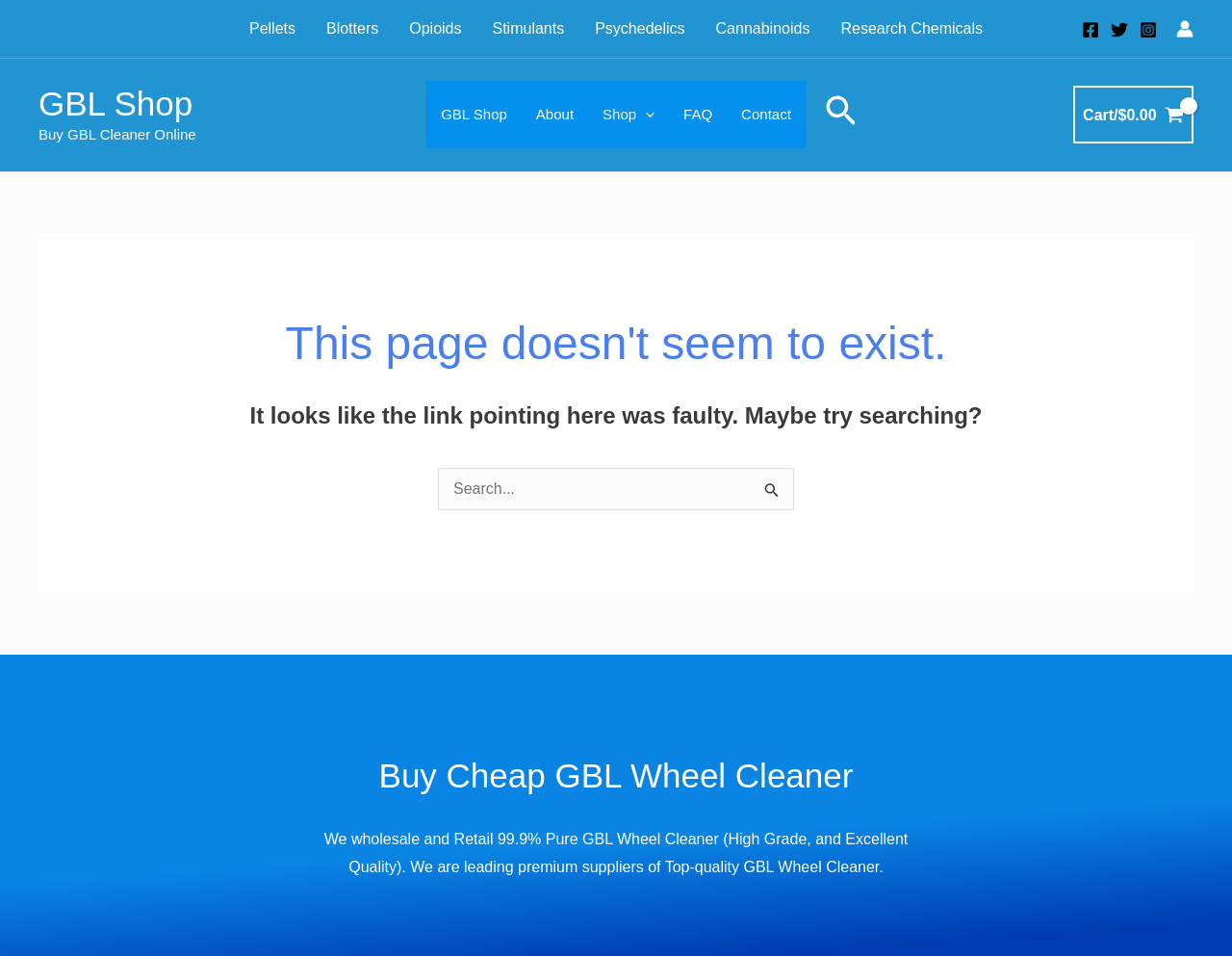What is the name of the shop?
Using the visual information, respond with a single word or phrase.

GBL Shop